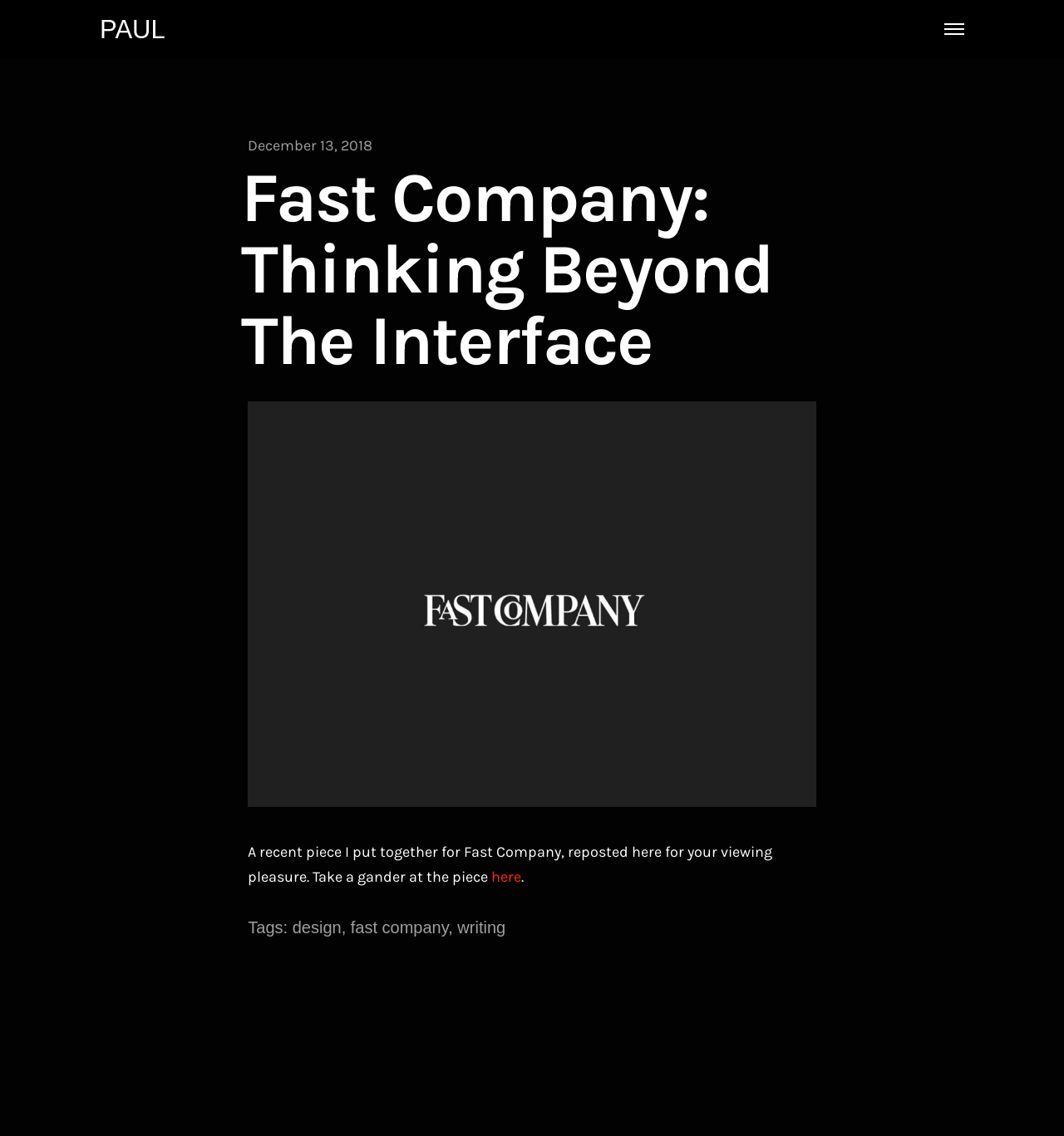Summarize the webpage in an elaborate manner.

The webpage is a personal blog or portfolio of Paul Woods, a designer and author. At the top left, there is a link to the author's name, "PAUL". Below it, on the left side, there is a link to a date, "December 13, 2018". 

To the right of the date, there is a heading that reads "Fast Company: Thinking Beyond The Interface", which is also a link. Below this heading, there is a paragraph of text that describes a piece written by the author for Fast Company, with a link to "here" in the middle of the paragraph. 

At the bottom left, there is a label "Tags:" followed by three links: "design", "fast company", and "writing", which are likely categories or keywords related to the article. The overall structure of the webpage is simple, with a focus on presenting a single article or piece of writing.